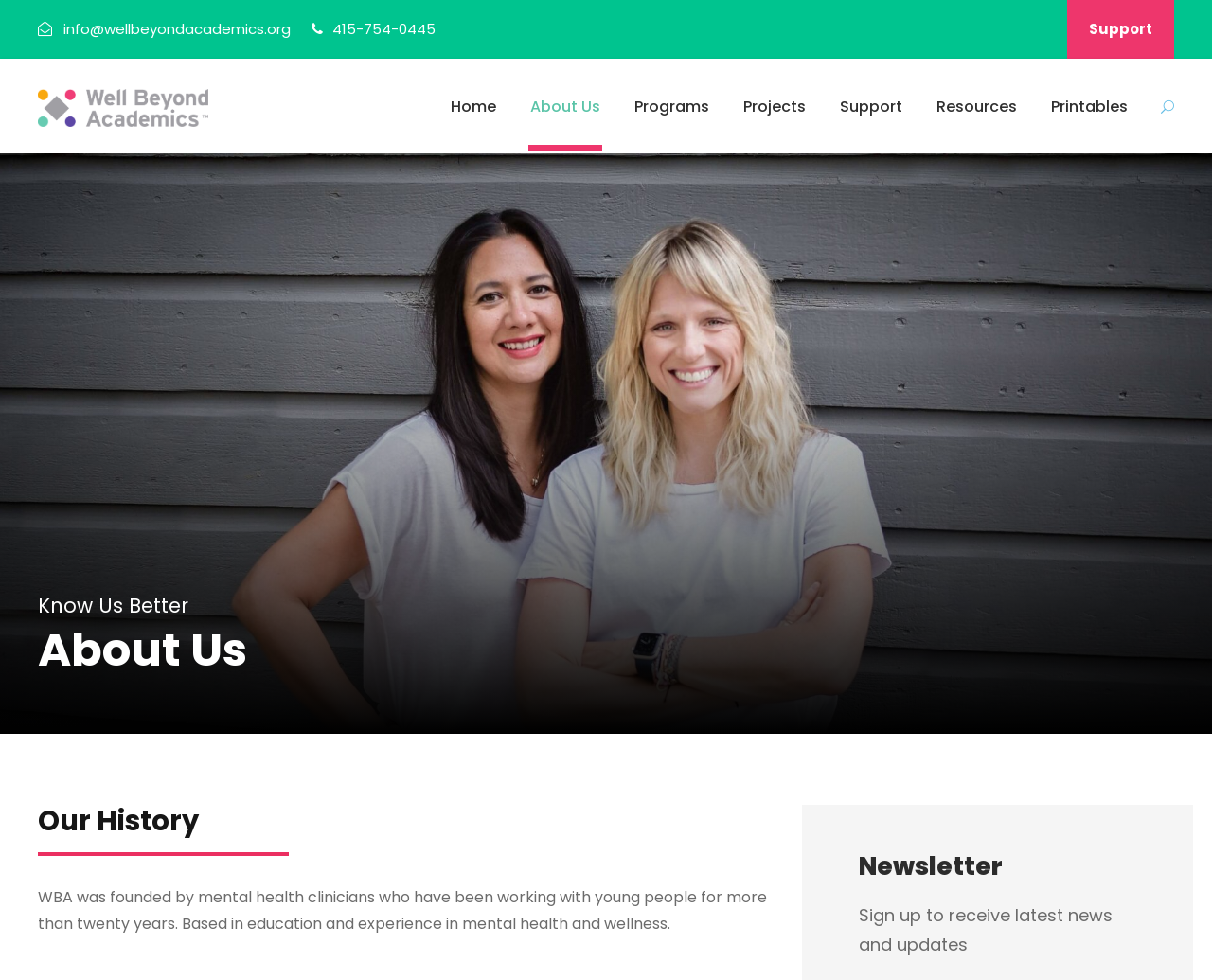What is the email address of the organization?
Look at the image and provide a short answer using one word or a phrase.

info@wellbeyondacademics.org